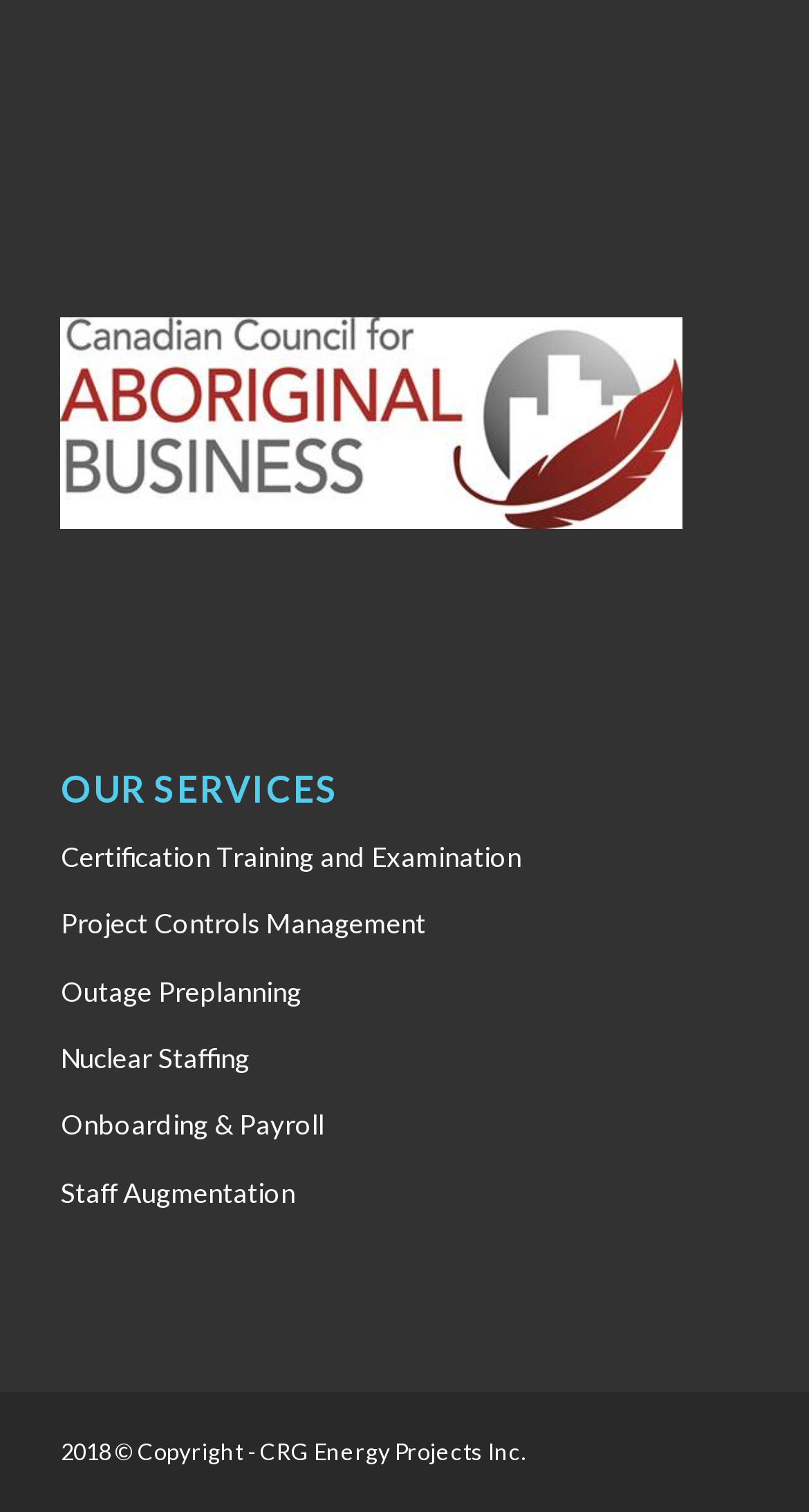Using the format (top-left x, top-left y, bottom-right x, bottom-right y), provide the bounding box coordinates for the described UI element. All values should be floating point numbers between 0 and 1: Outage Preplanning

[0.075, 0.635, 0.925, 0.679]